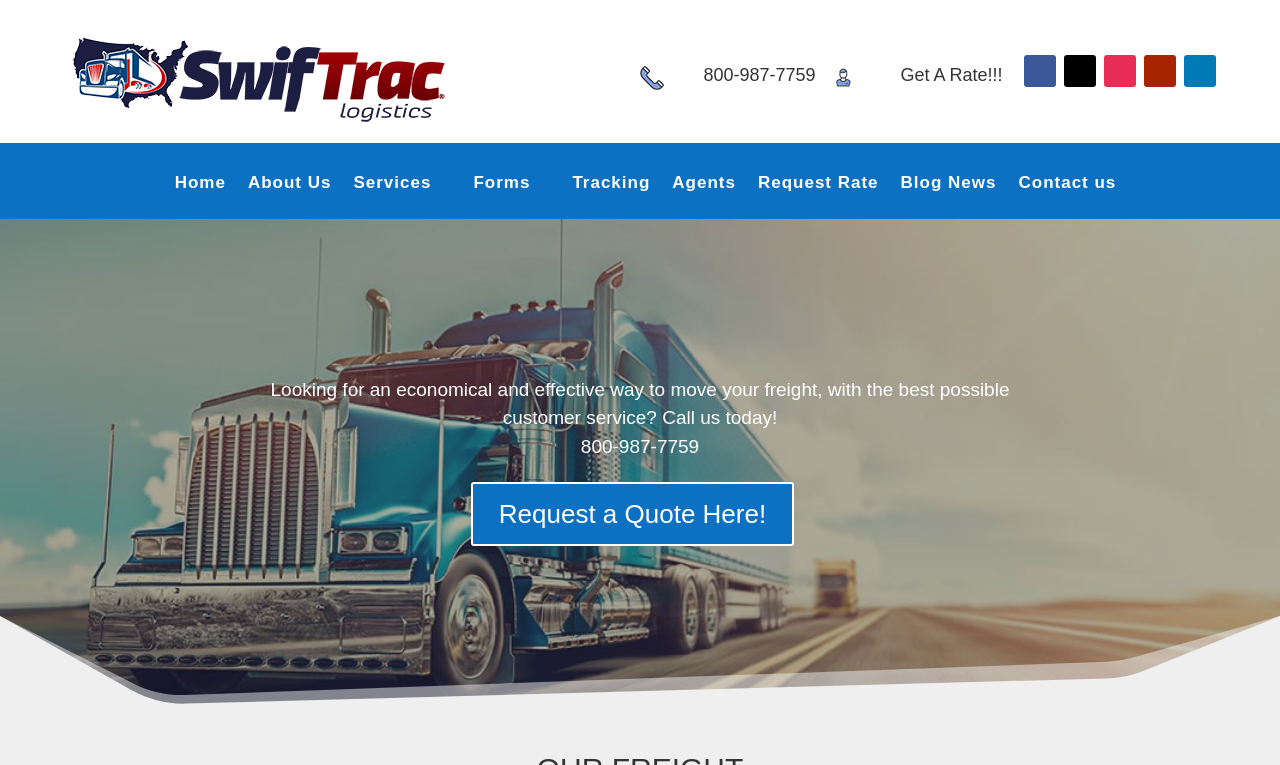Please locate and generate the primary heading on this webpage.

OUR FREIGHT SERVICES